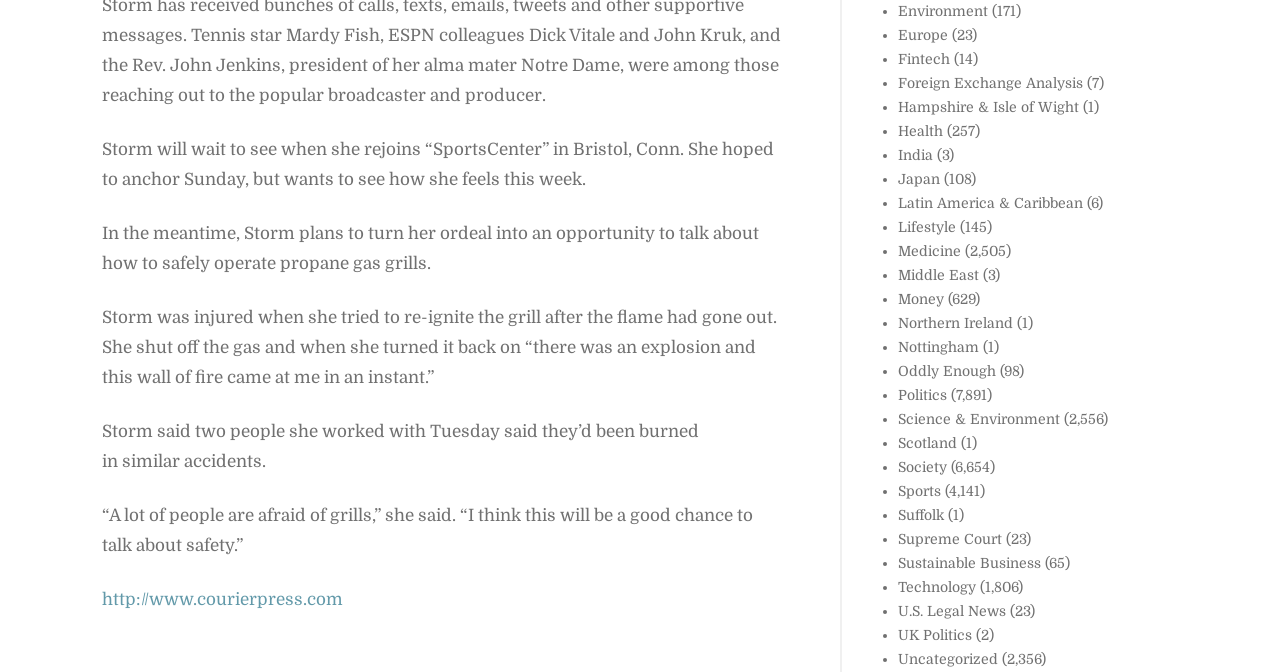From the webpage screenshot, predict the bounding box coordinates (top-left x, top-left y, bottom-right x, bottom-right y) for the UI element described here: UK Politics

[0.702, 0.552, 0.759, 0.576]